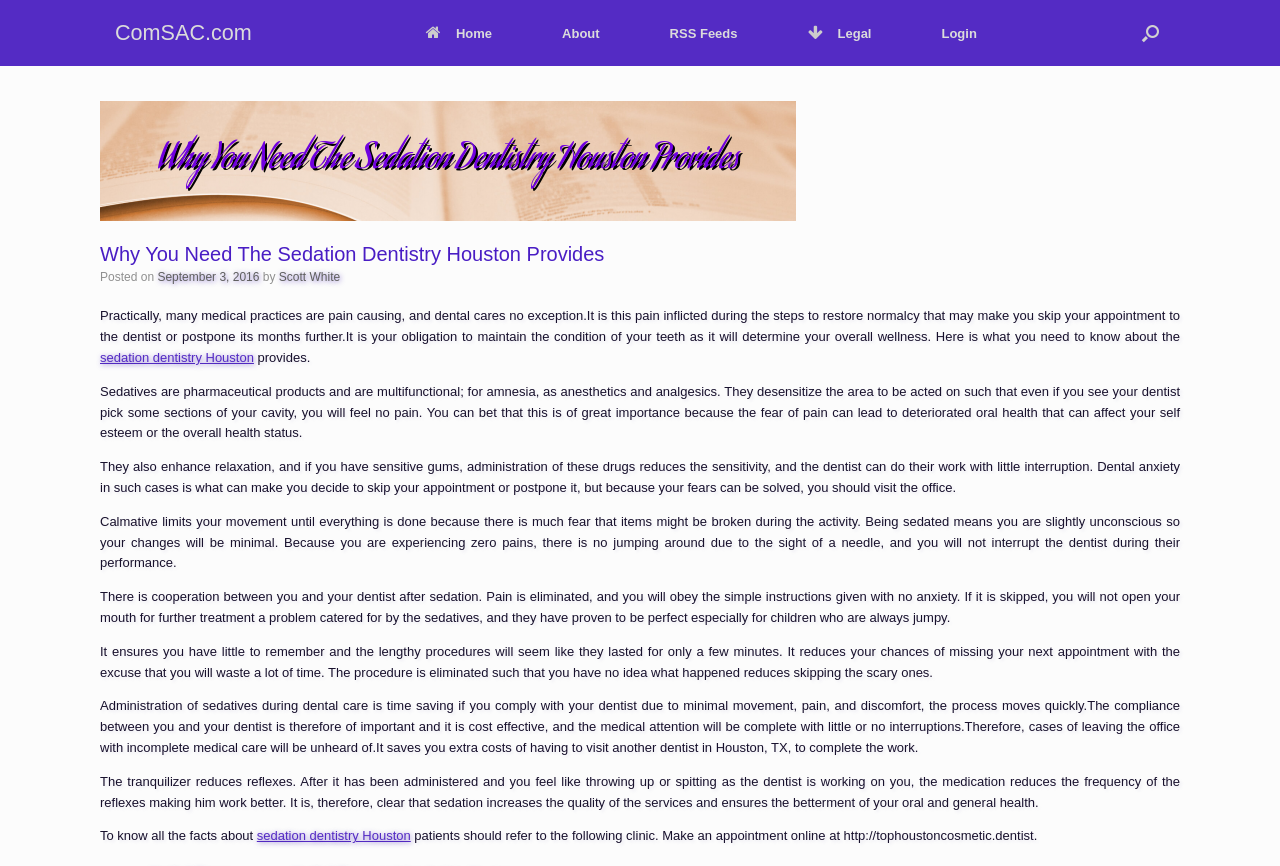Please locate the bounding box coordinates of the element that needs to be clicked to achieve the following instruction: "Visit the About page". The coordinates should be four float numbers between 0 and 1, i.e., [left, top, right, bottom].

[0.412, 0.008, 0.496, 0.069]